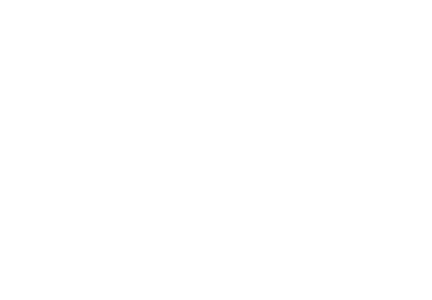What features do the rooms have?
Using the image, respond with a single word or phrase.

fully equipped kitchens and guest house-style rooms